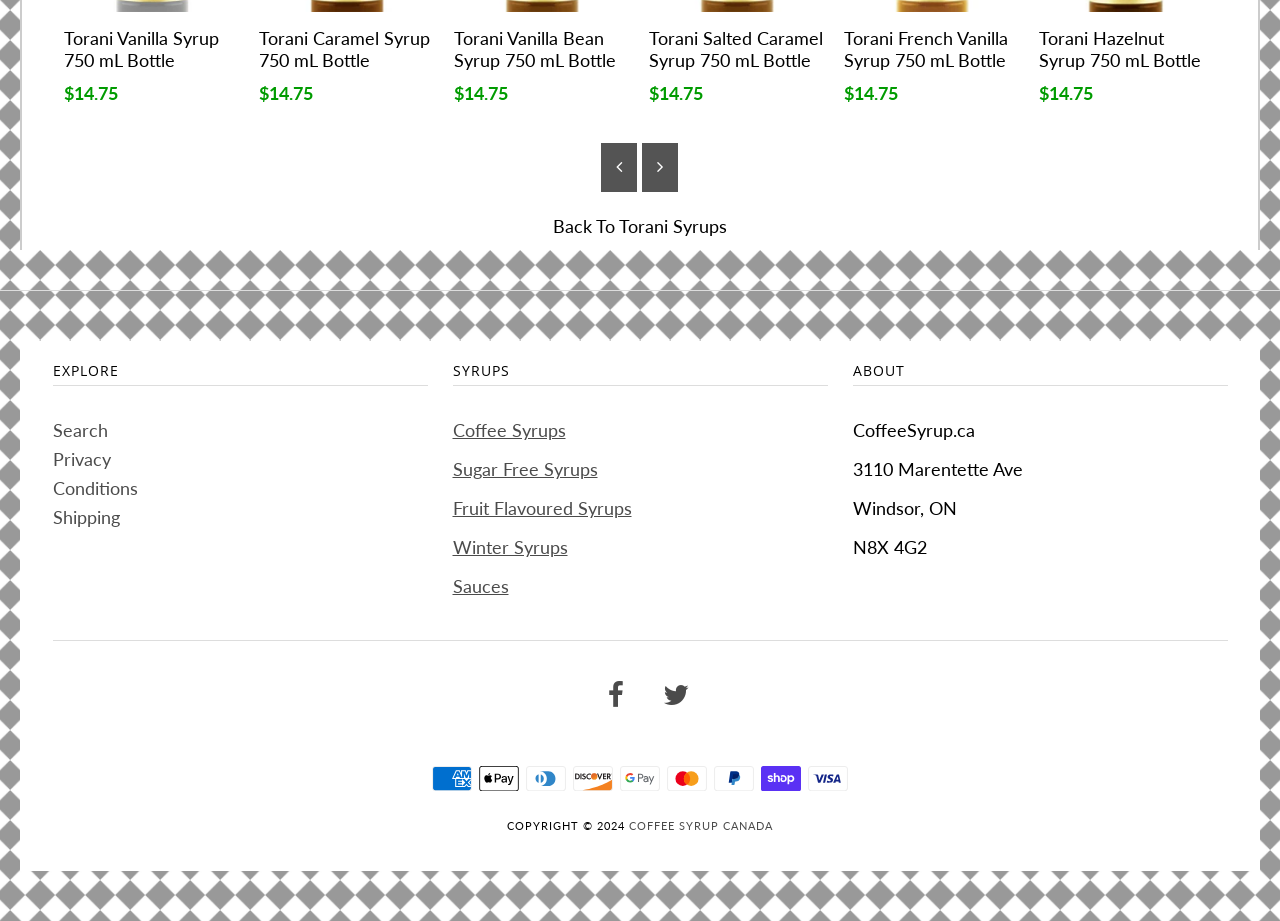Please find the bounding box coordinates of the clickable region needed to complete the following instruction: "Search for something". The bounding box coordinates must consist of four float numbers between 0 and 1, i.e., [left, top, right, bottom].

[0.041, 0.455, 0.084, 0.479]